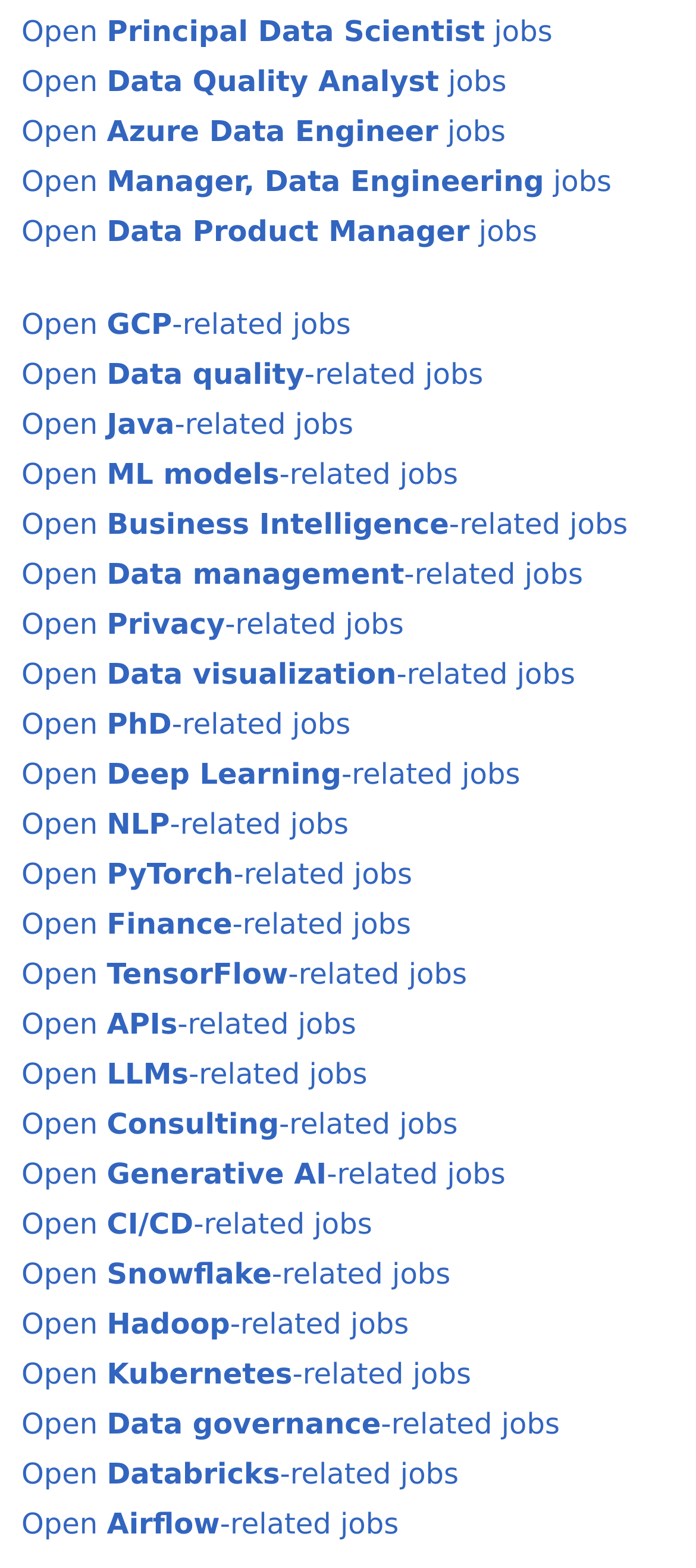Please identify the bounding box coordinates of the clickable area that will allow you to execute the instruction: "View Azure Data Engineer jobs".

[0.031, 0.073, 0.727, 0.094]